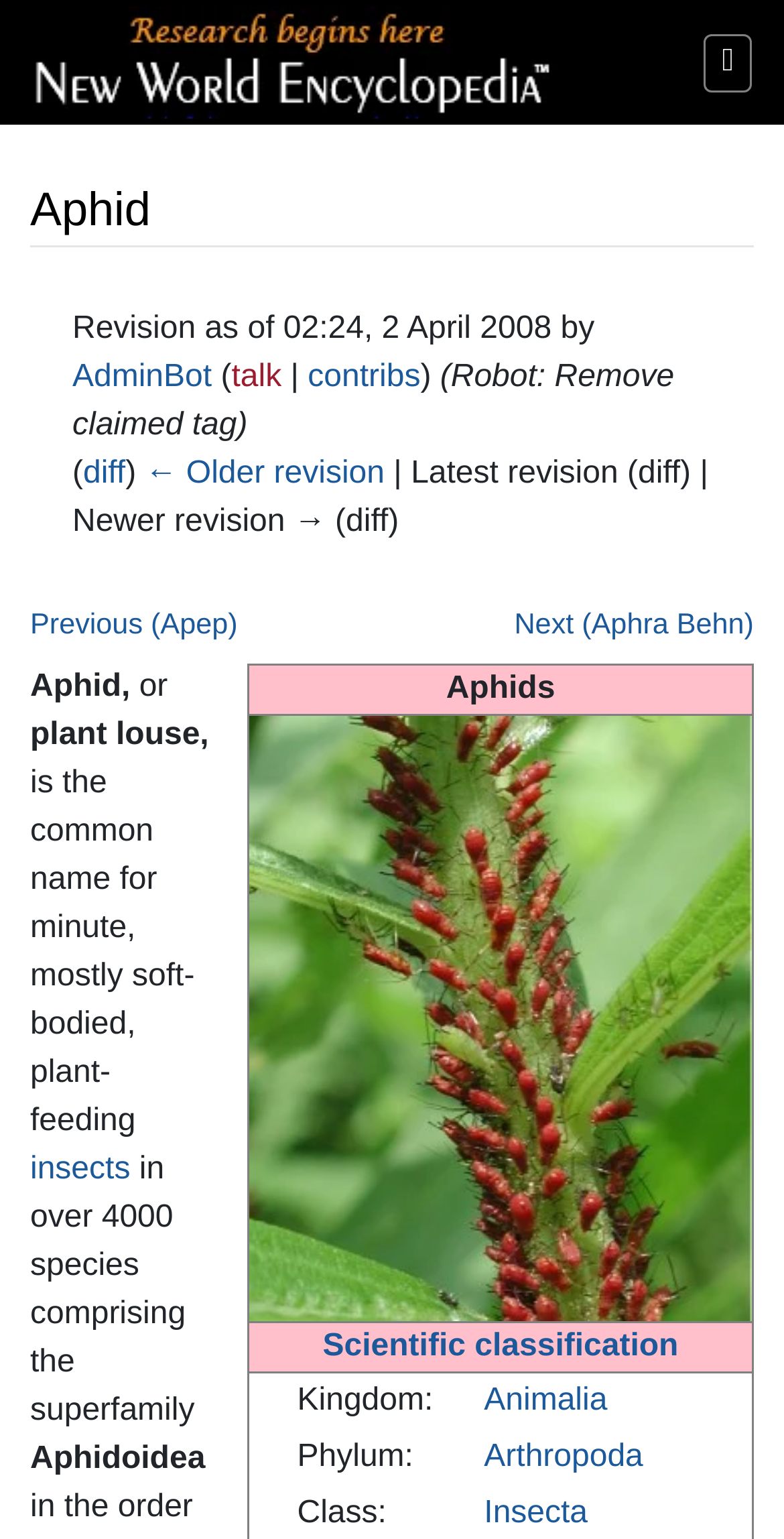Please find the bounding box coordinates for the clickable element needed to perform this instruction: "view July 2017".

None